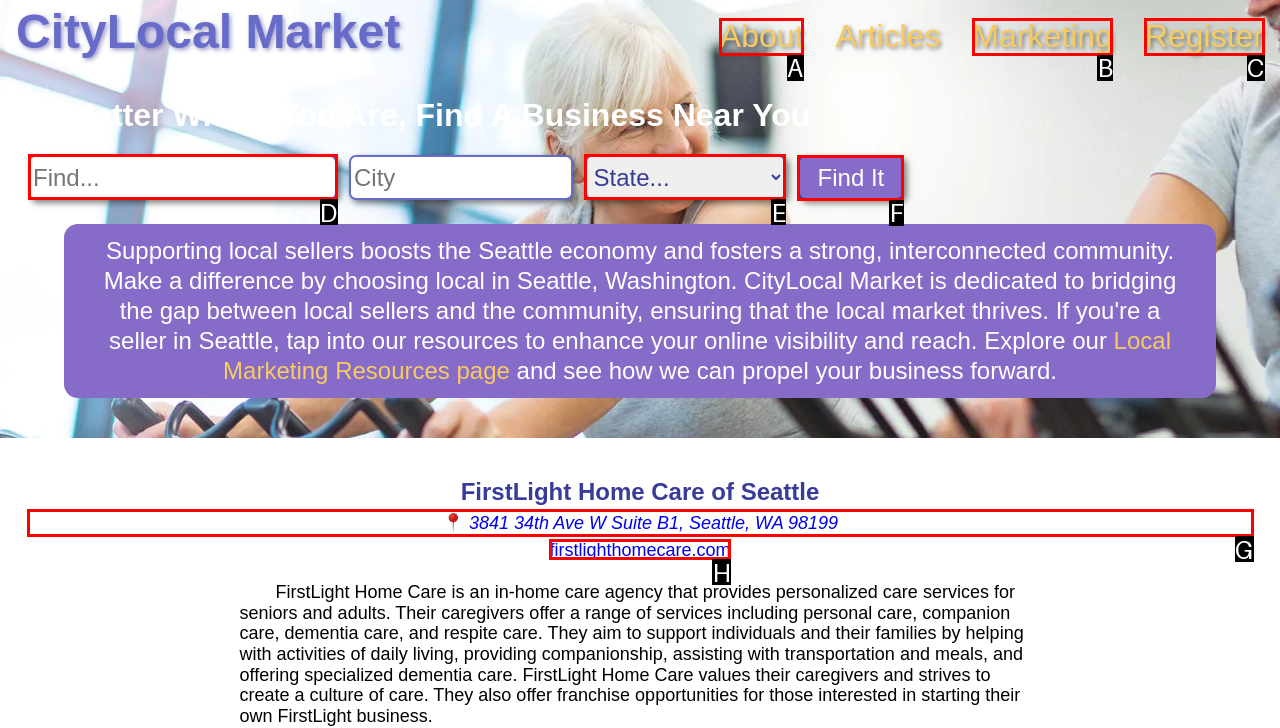Select the option I need to click to accomplish this task: Find a business near you
Provide the letter of the selected choice from the given options.

F